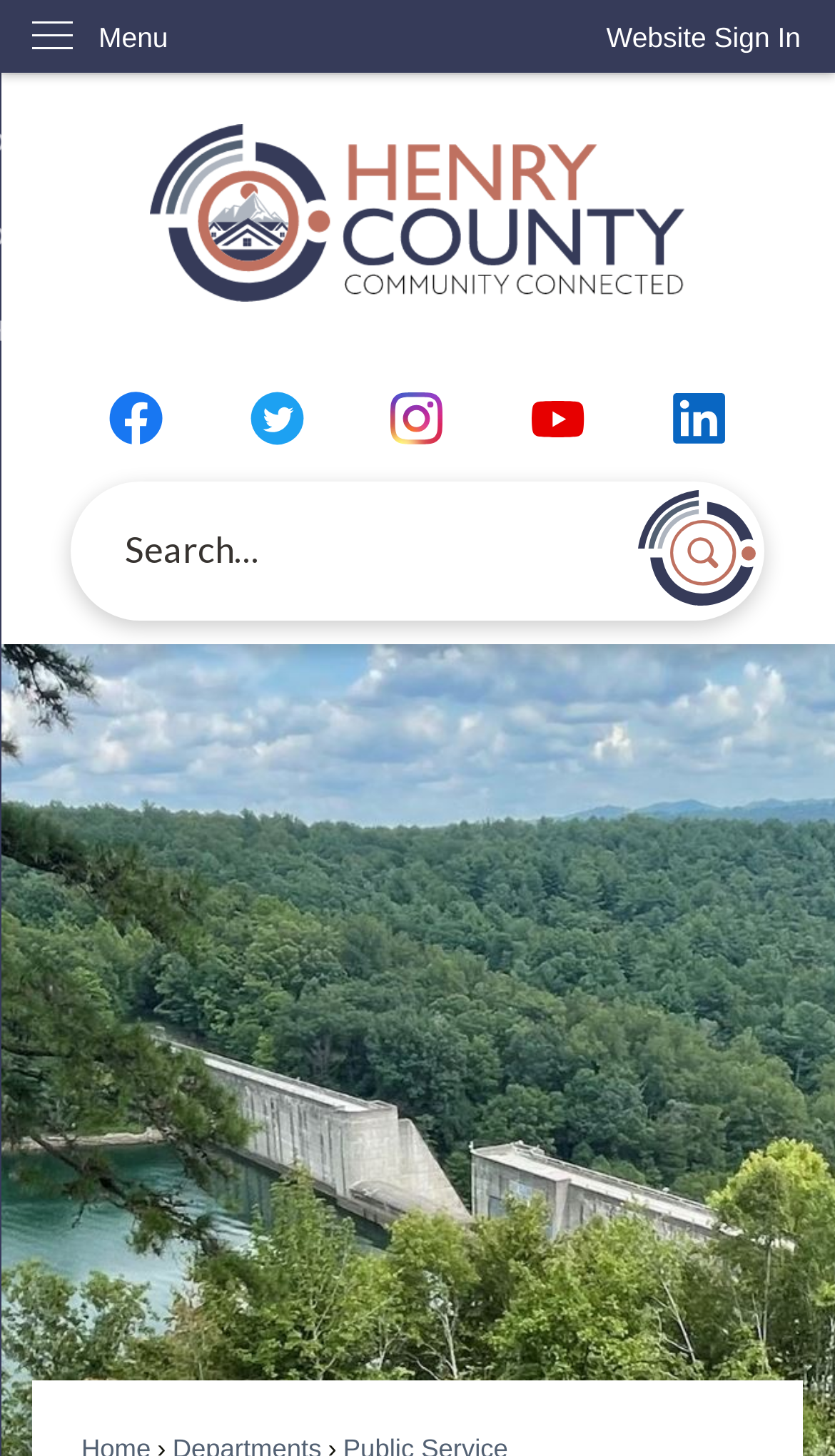What is the purpose of the Well Head Protection Program?
Provide a detailed answer to the question using information from the image.

Based on the webpage's content, the Well Head Protection Program is designed to prevent contamination of a public water supply well by effectively managing potential contaminant sources in the area that contributes water to the well.